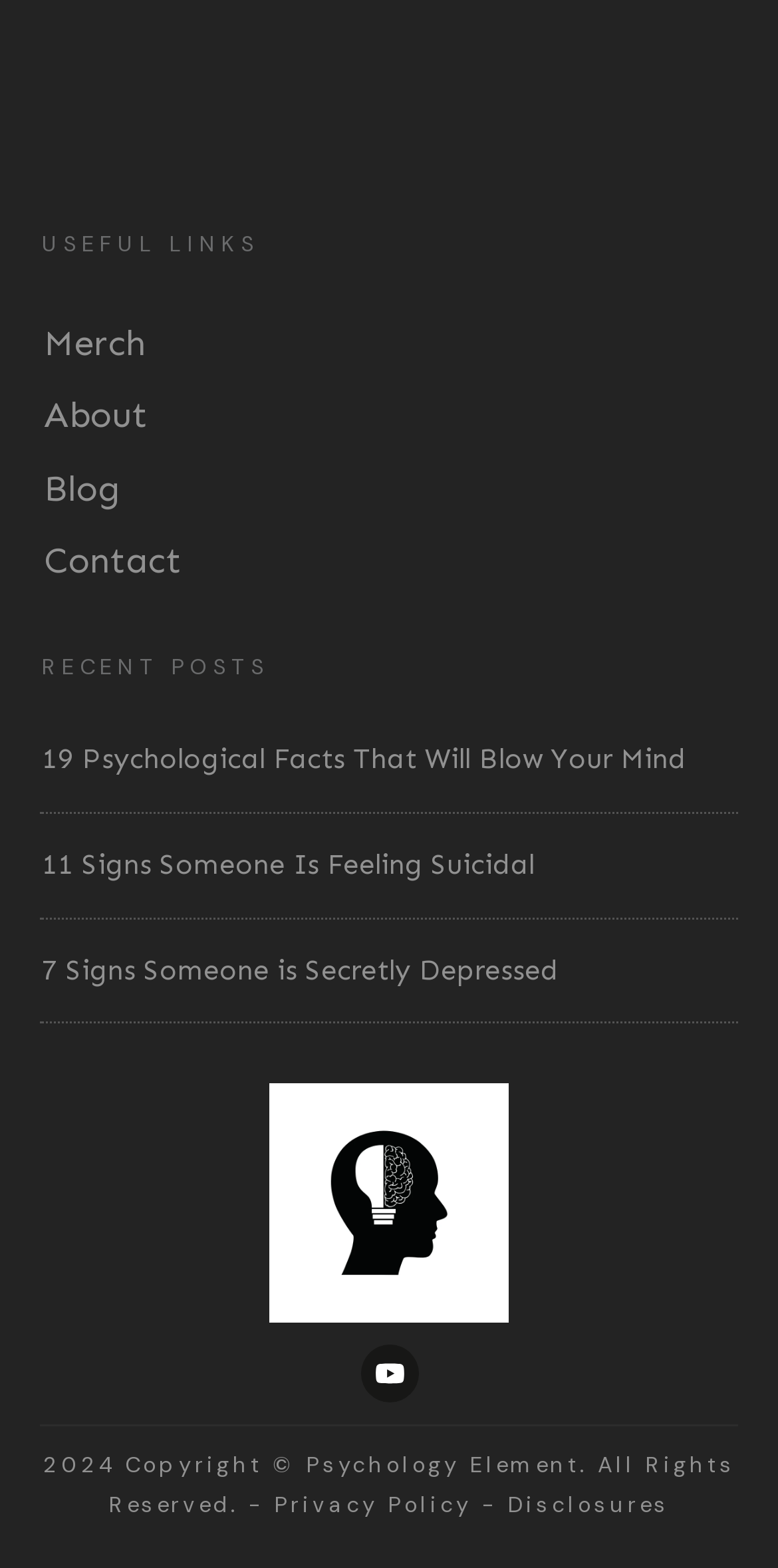Please determine the bounding box coordinates of the element to click in order to execute the following instruction: "go to the Contact page". The coordinates should be four float numbers between 0 and 1, specified as [left, top, right, bottom].

[0.056, 0.337, 0.233, 0.379]